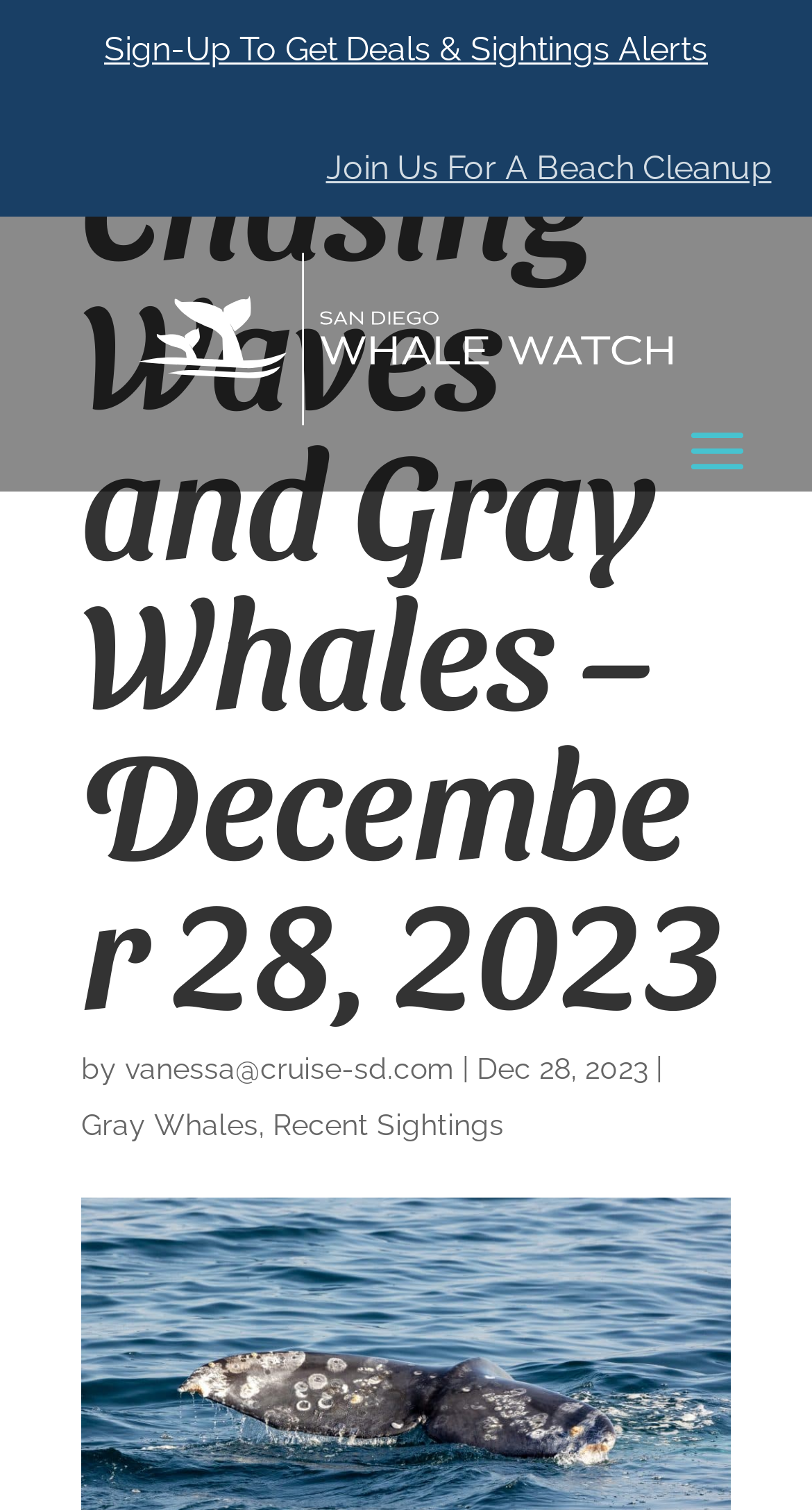What type of whales are being referred to?
Offer a detailed and exhaustive answer to the question.

The webpage contains a link element 'Gray Whales' which suggests that the type of whales being referred to are Gray Whales.